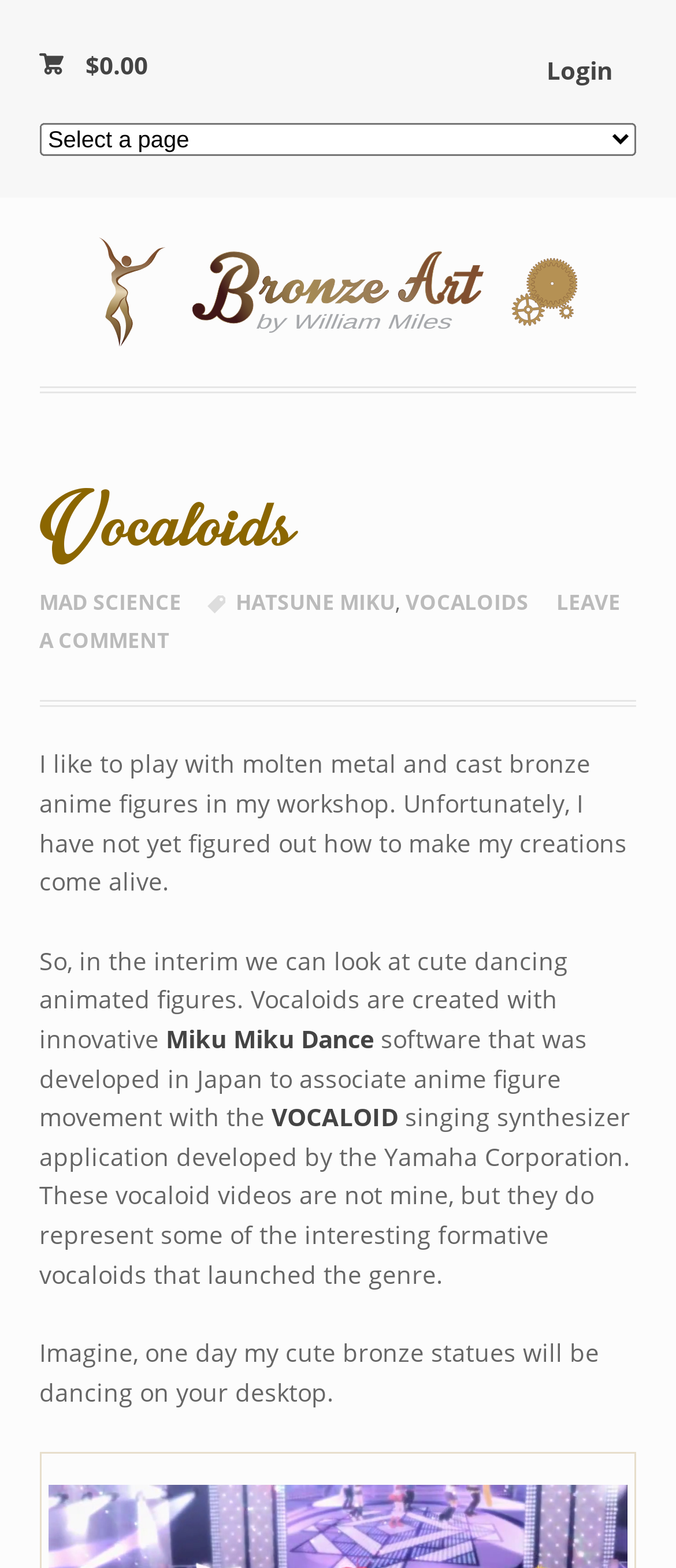What is the purpose of Miku Miku Dance software?
Based on the image content, provide your answer in one word or a short phrase.

Associate anime figure movement